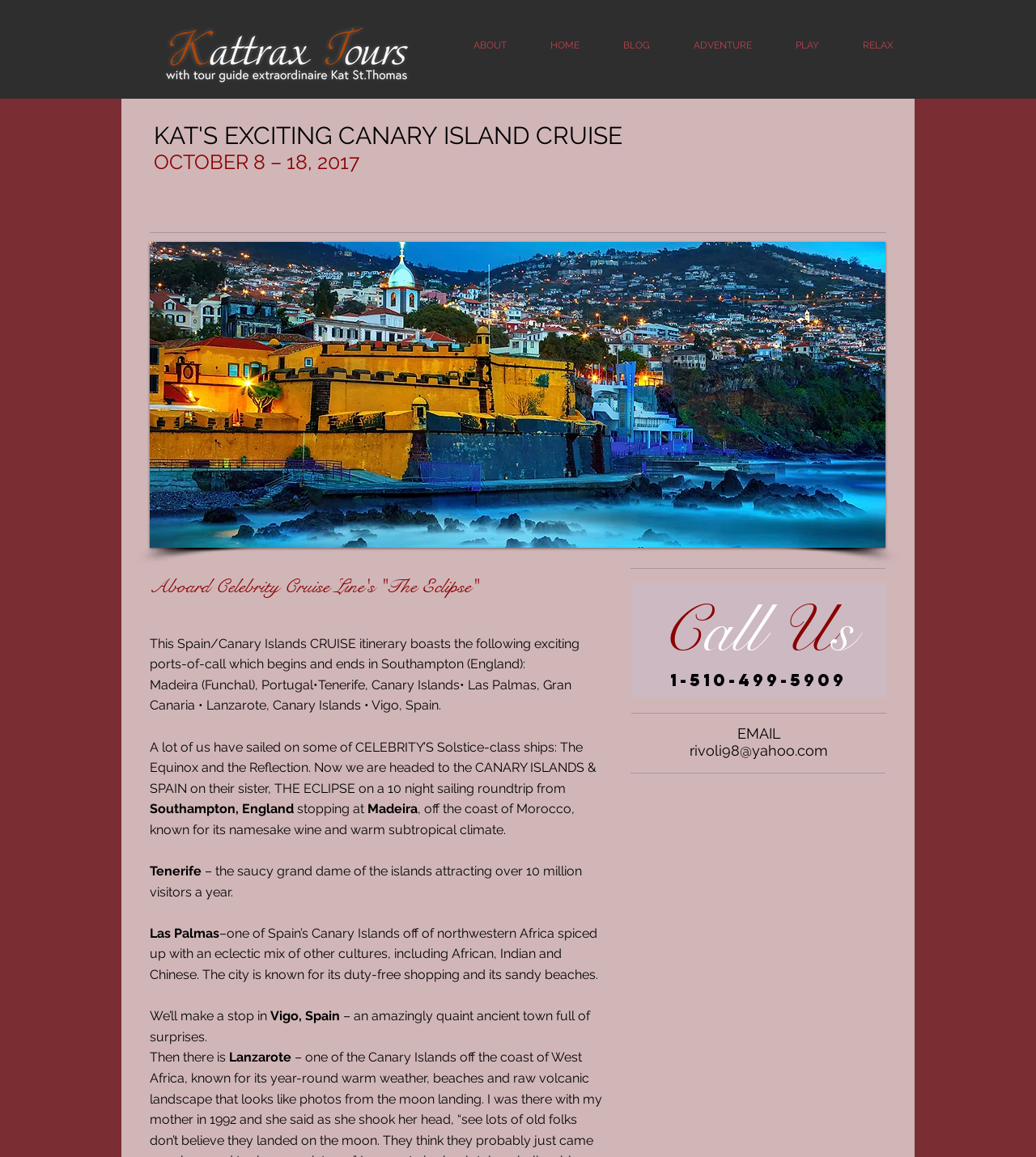Please answer the following question using a single word or phrase: 
How many nights is the cruise?

10 nights